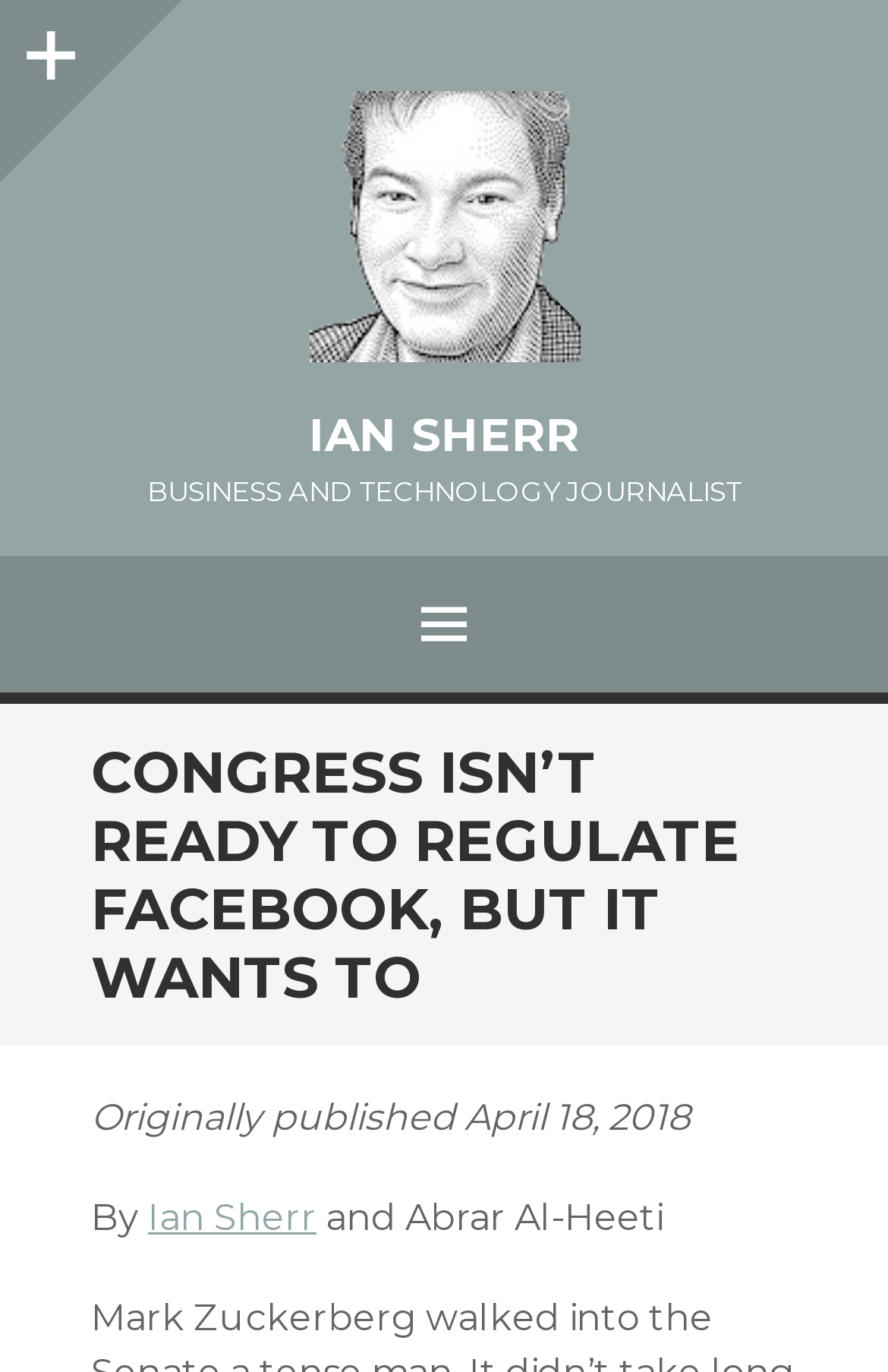Answer this question using a single word or a brief phrase:
What is the main topic of the article?

Congress regulating Facebook